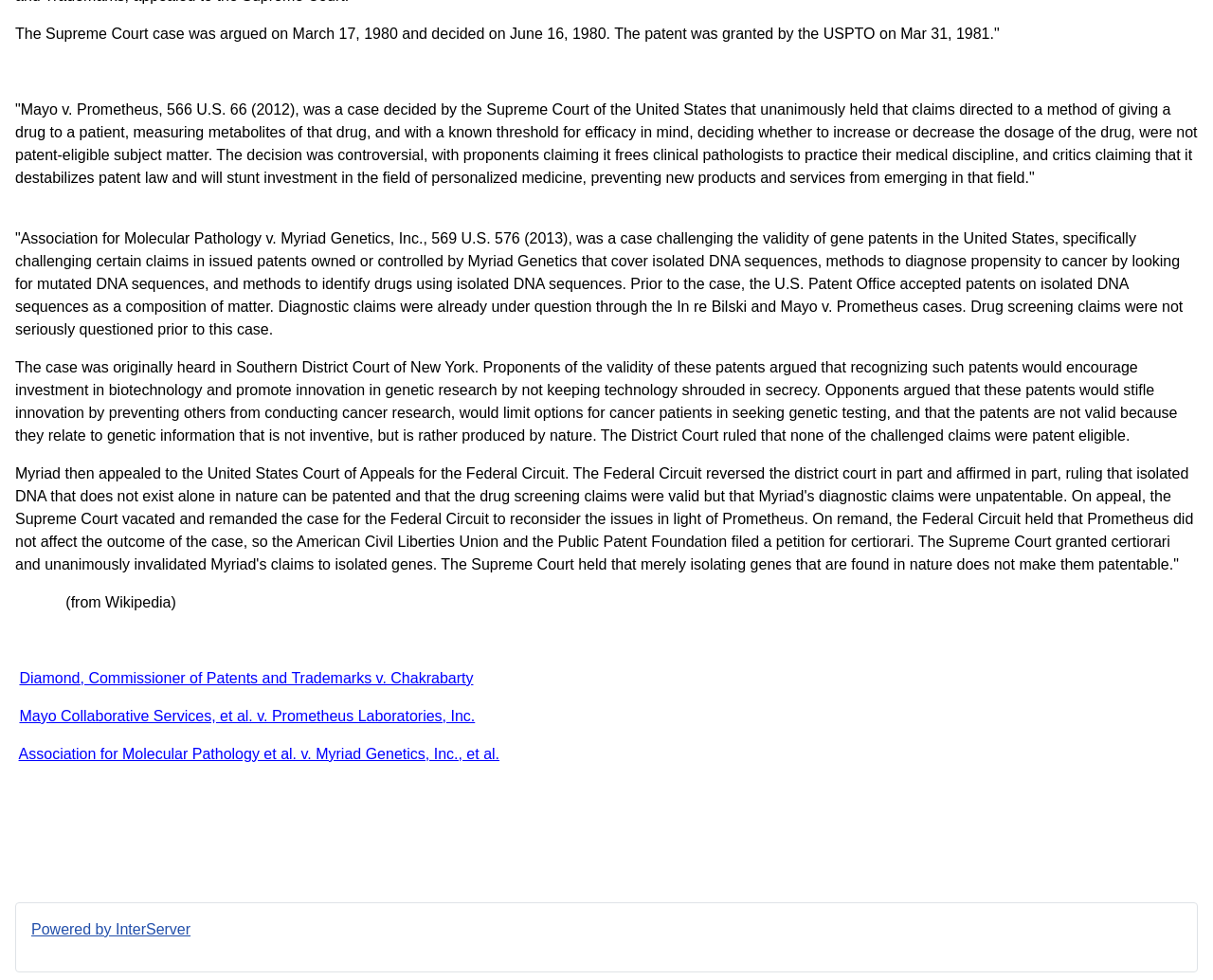From the webpage screenshot, predict the bounding box of the UI element that matches this description: "Powered by InterServer".

[0.026, 0.94, 0.157, 0.956]